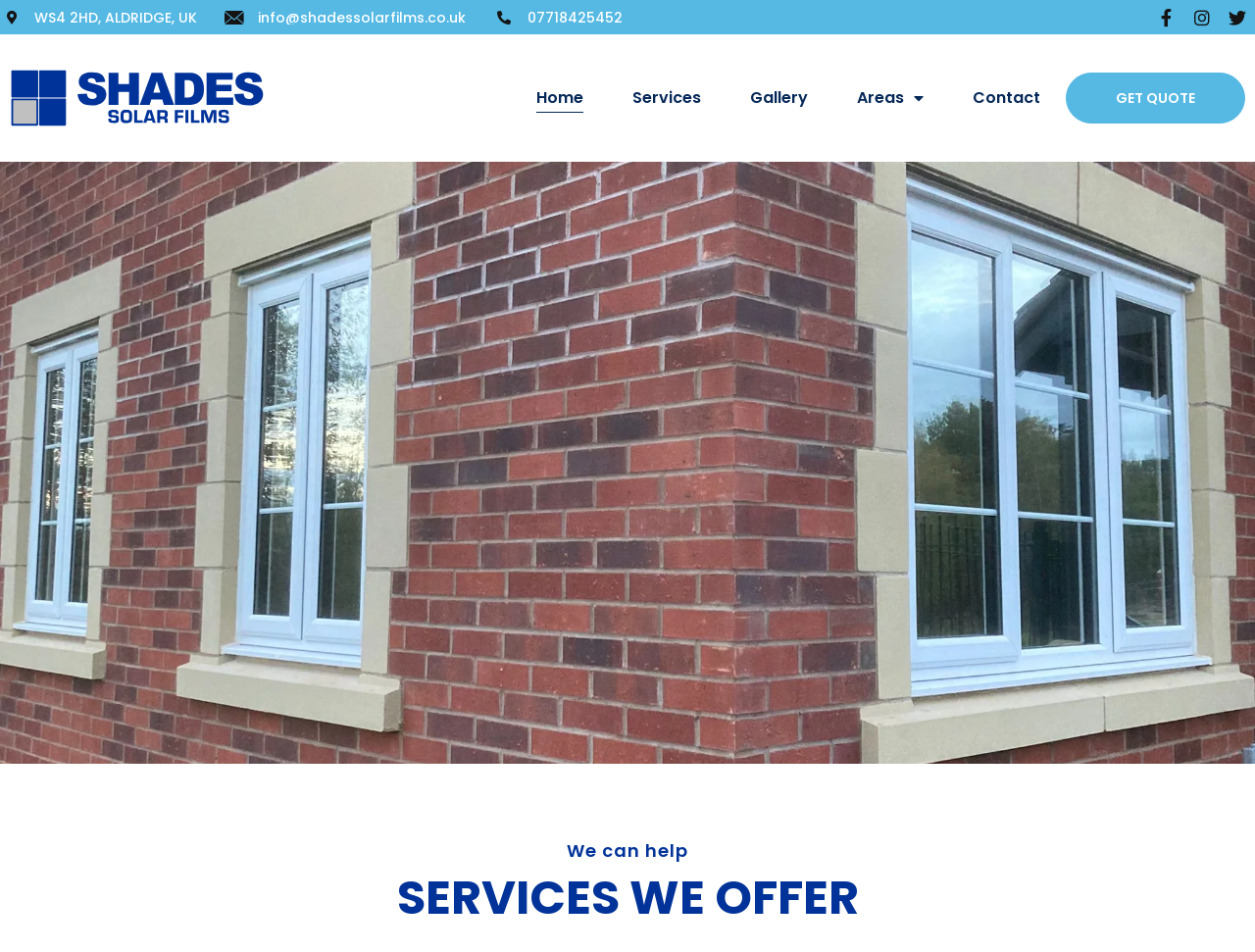Please identify the bounding box coordinates of the element on the webpage that should be clicked to follow this instruction: "visit the Facebook page". The bounding box coordinates should be given as four float numbers between 0 and 1, formatted as [left, top, right, bottom].

[0.916, 0.0, 0.944, 0.037]